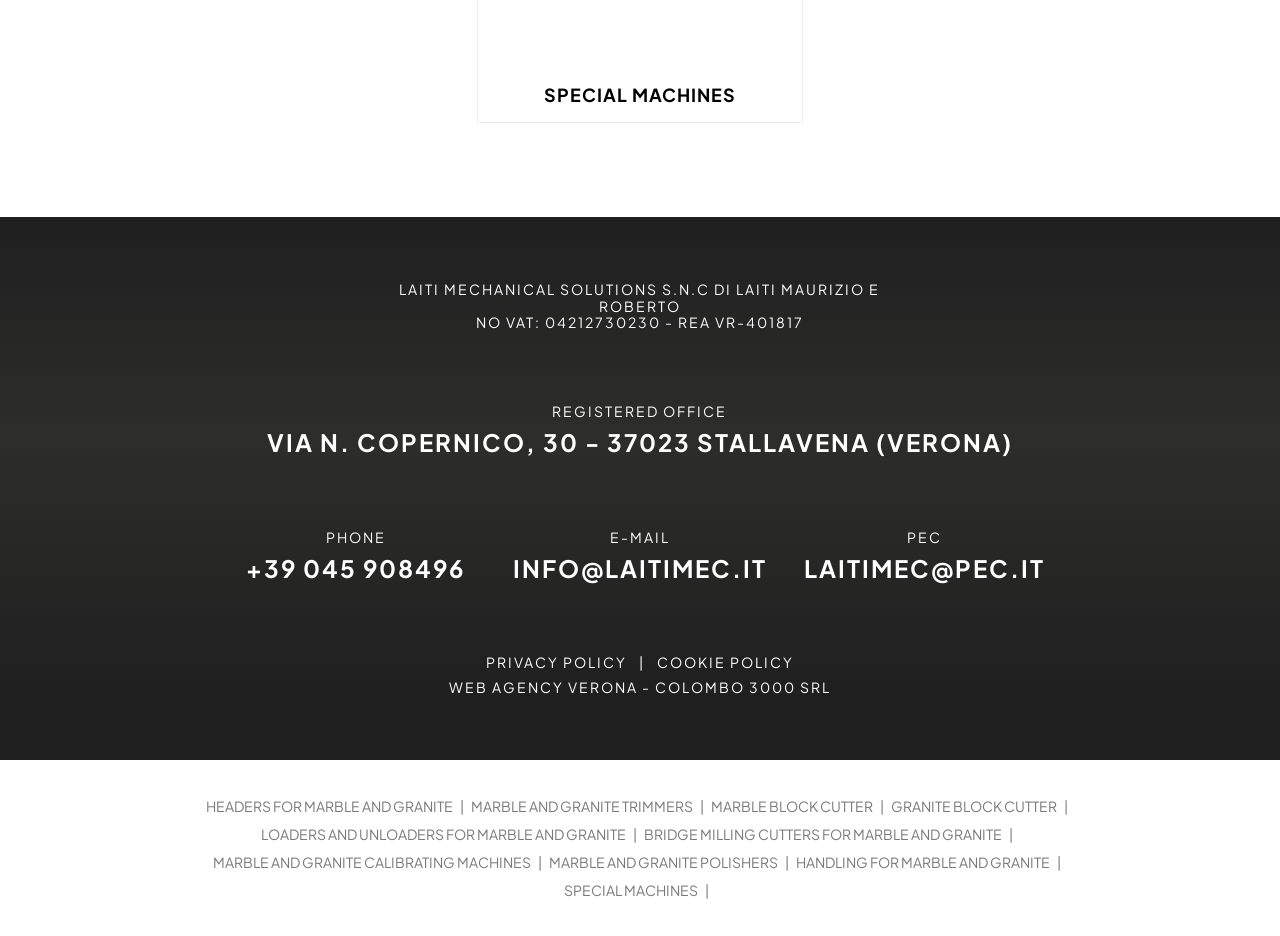Locate the bounding box coordinates of the clickable part needed for the task: "send an email to the company".

[0.401, 0.59, 0.599, 0.622]